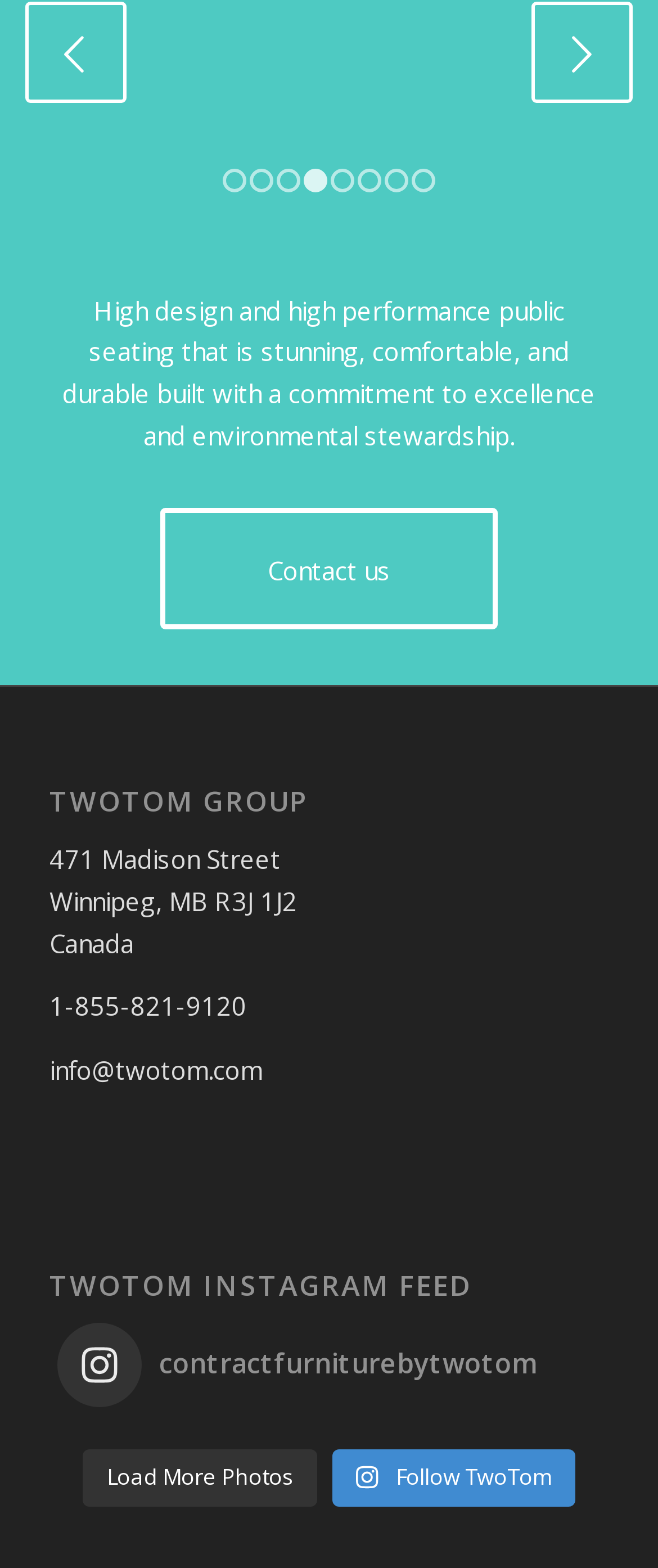Analyze the image and answer the question with as much detail as possible: 
What is the email address of the company?

The email address of the company can be found in the static text element located below the phone number, which is 'info@twotom.com'.